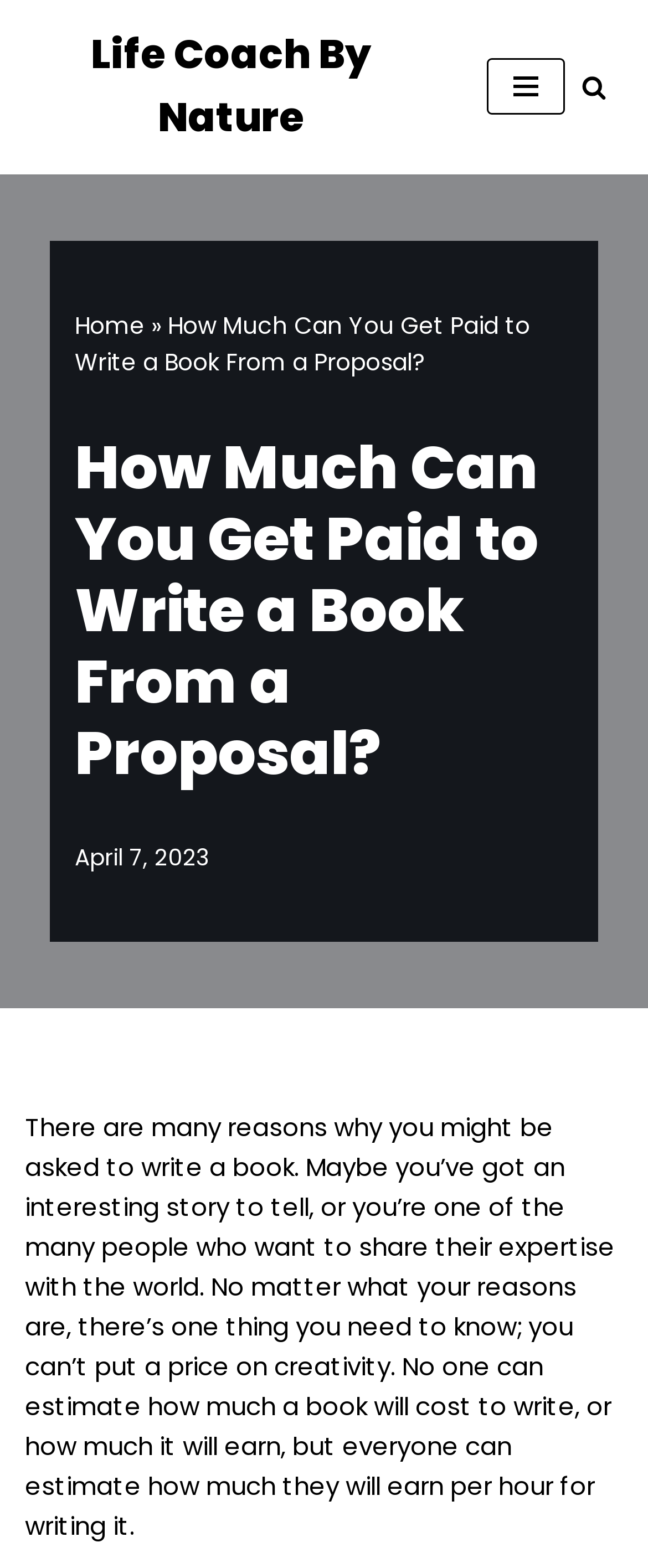Use a single word or phrase to answer the question:
What is the purpose of the button on the top-right corner?

Navigation Menu